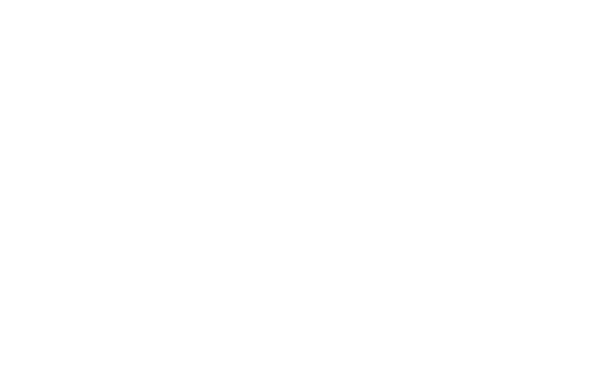What type of cases does the firm specialize in?
Identify the answer in the screenshot and reply with a single word or phrase.

Personal injury cases